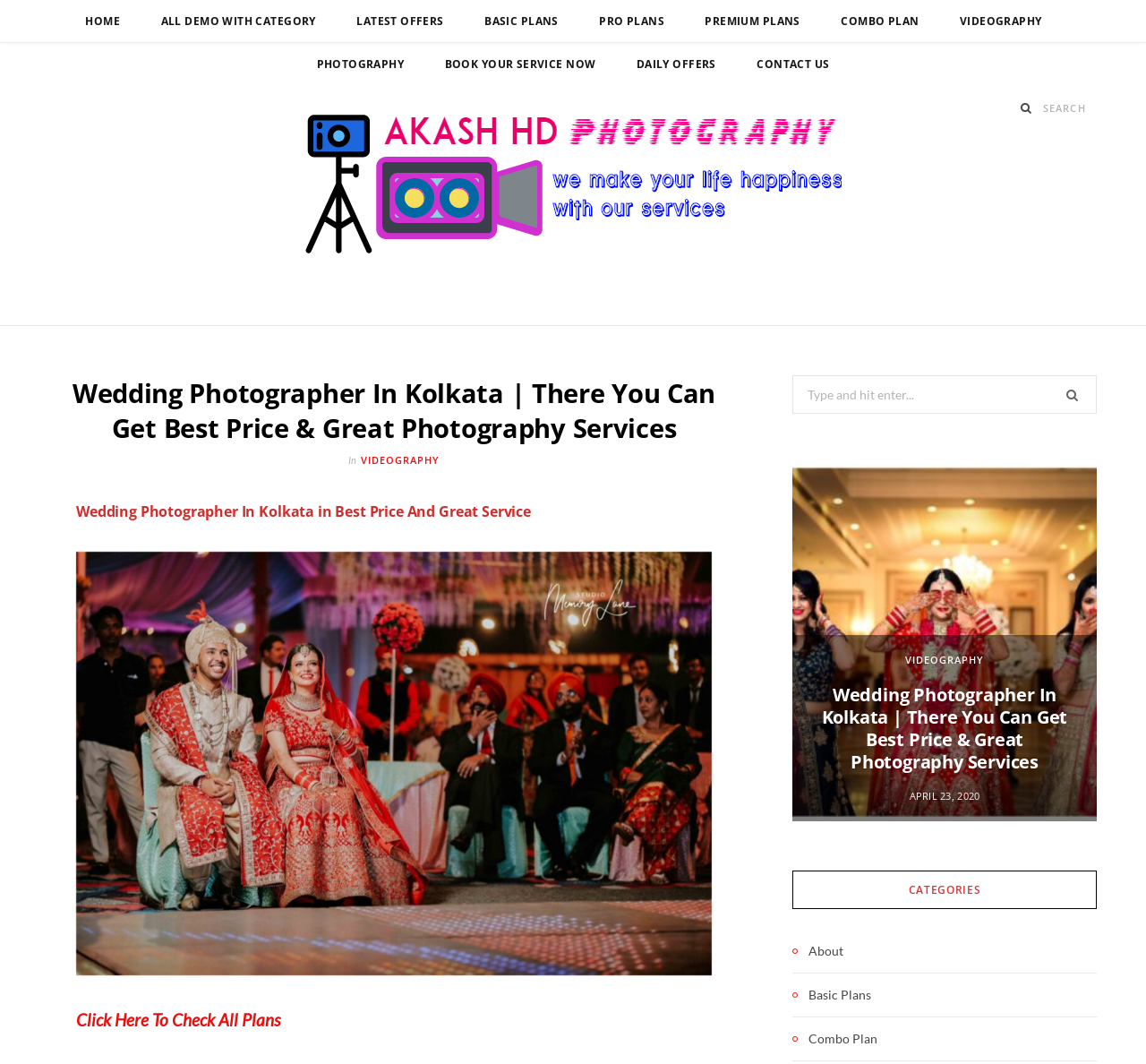Locate the heading on the webpage and return its text.

Wedding Photographer In Kolkata | There You Can Get Best Price & Great Photography Services